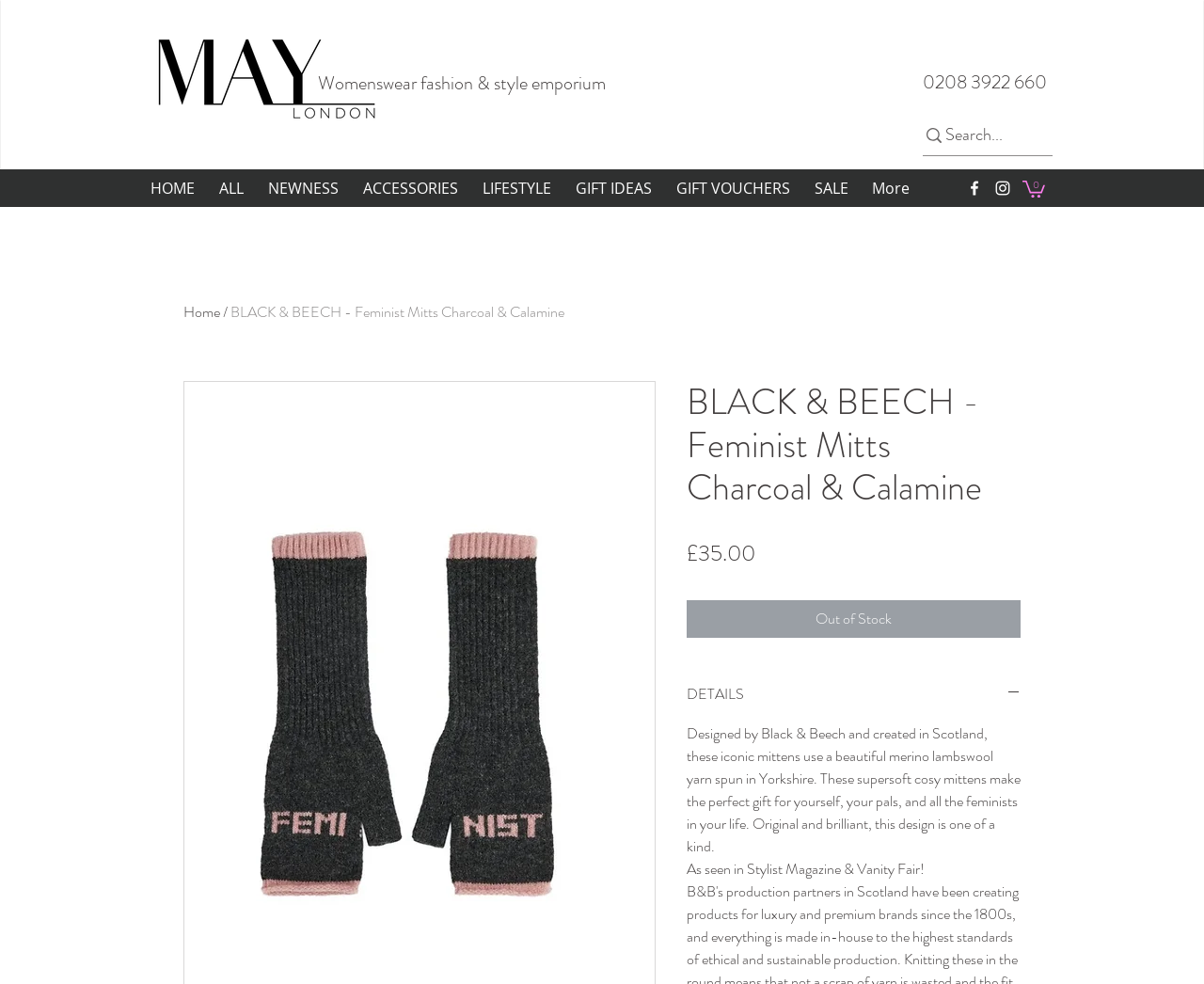Provide a single word or phrase answer to the question: 
What is the price of the BLACK & BEECH - Feminist Mitts?

£35.00